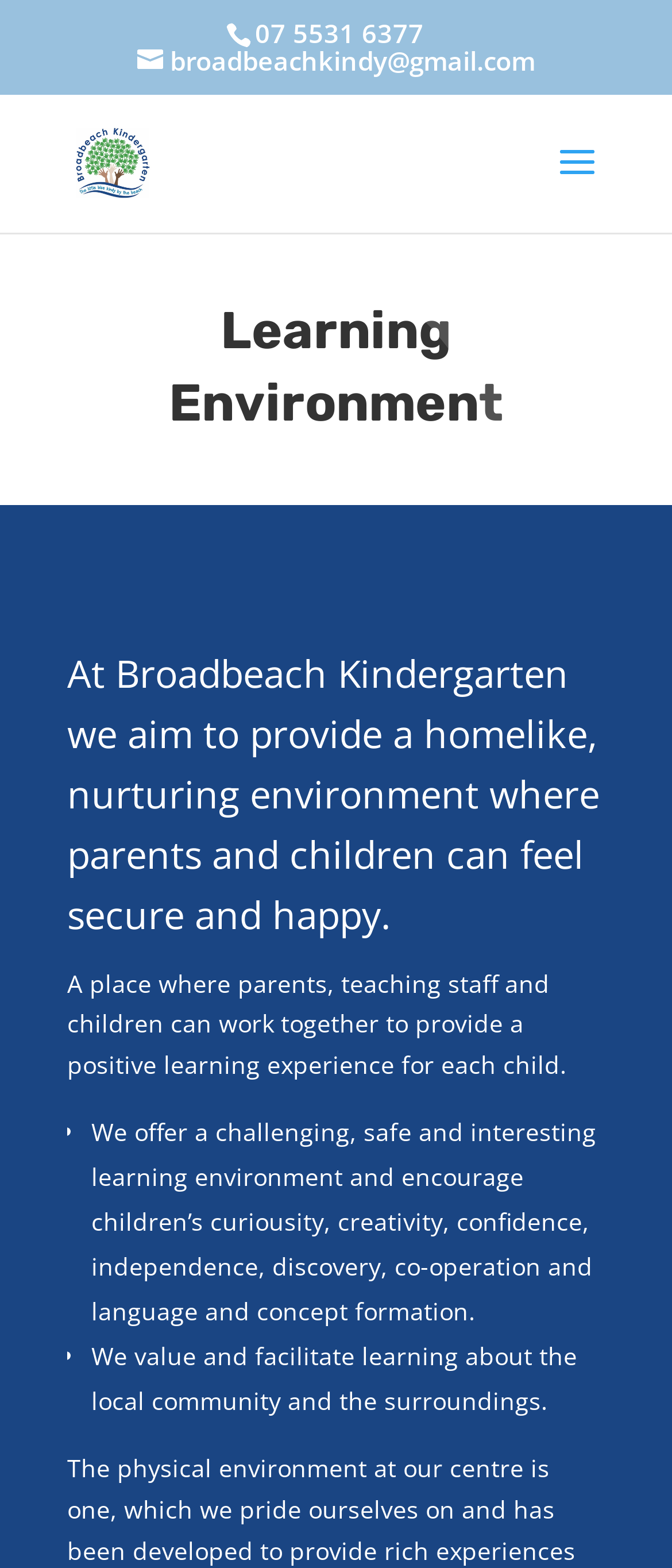What is the phone number on the webpage?
Give a comprehensive and detailed explanation for the question.

I found the phone number by looking at the static text element with the bounding box coordinates [0.379, 0.01, 0.631, 0.032], which contains the text '07 5531 6377'.